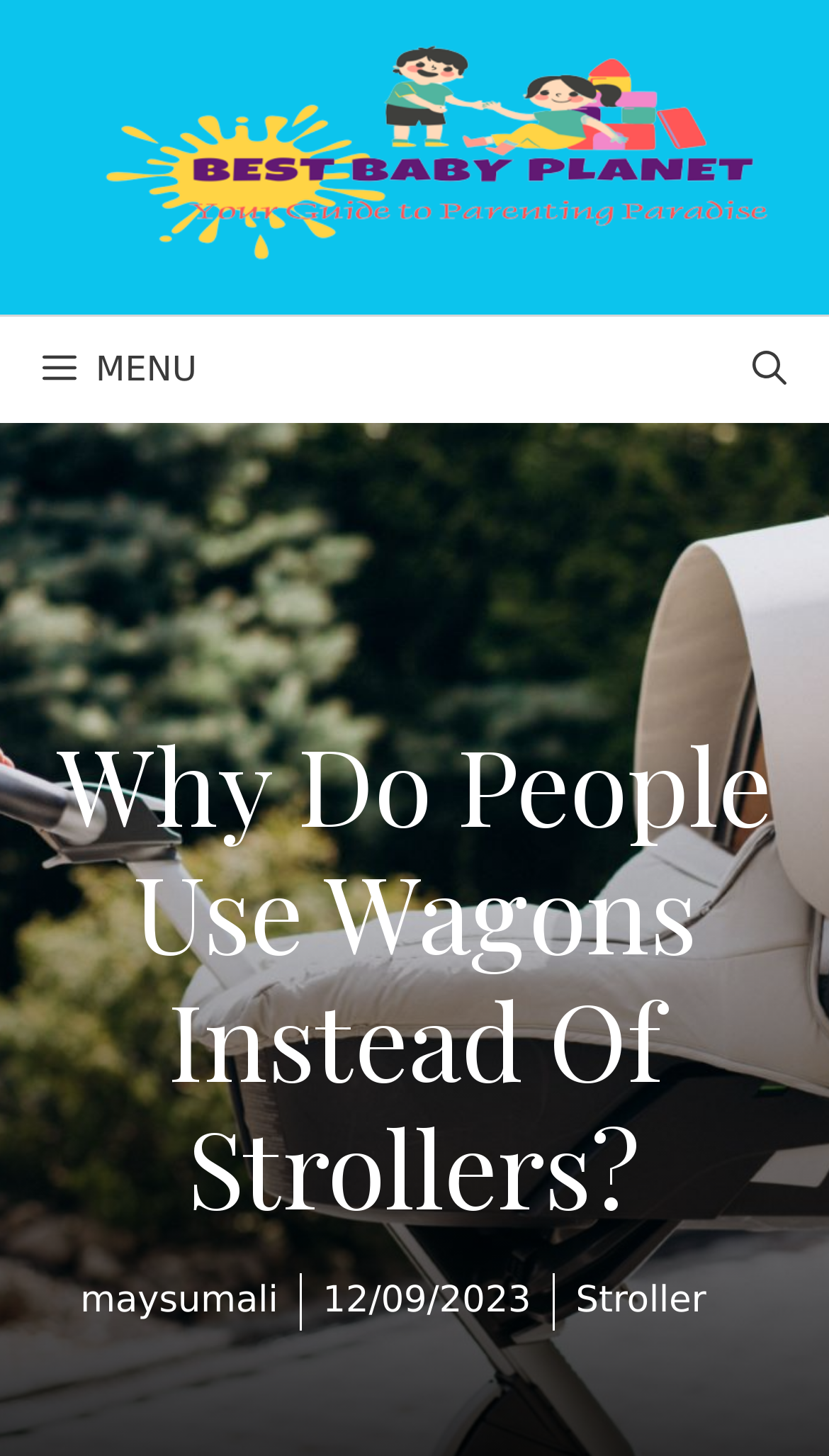Identify the bounding box of the HTML element described as: "aria-label="Open Search Bar"".

[0.856, 0.217, 1.0, 0.29]